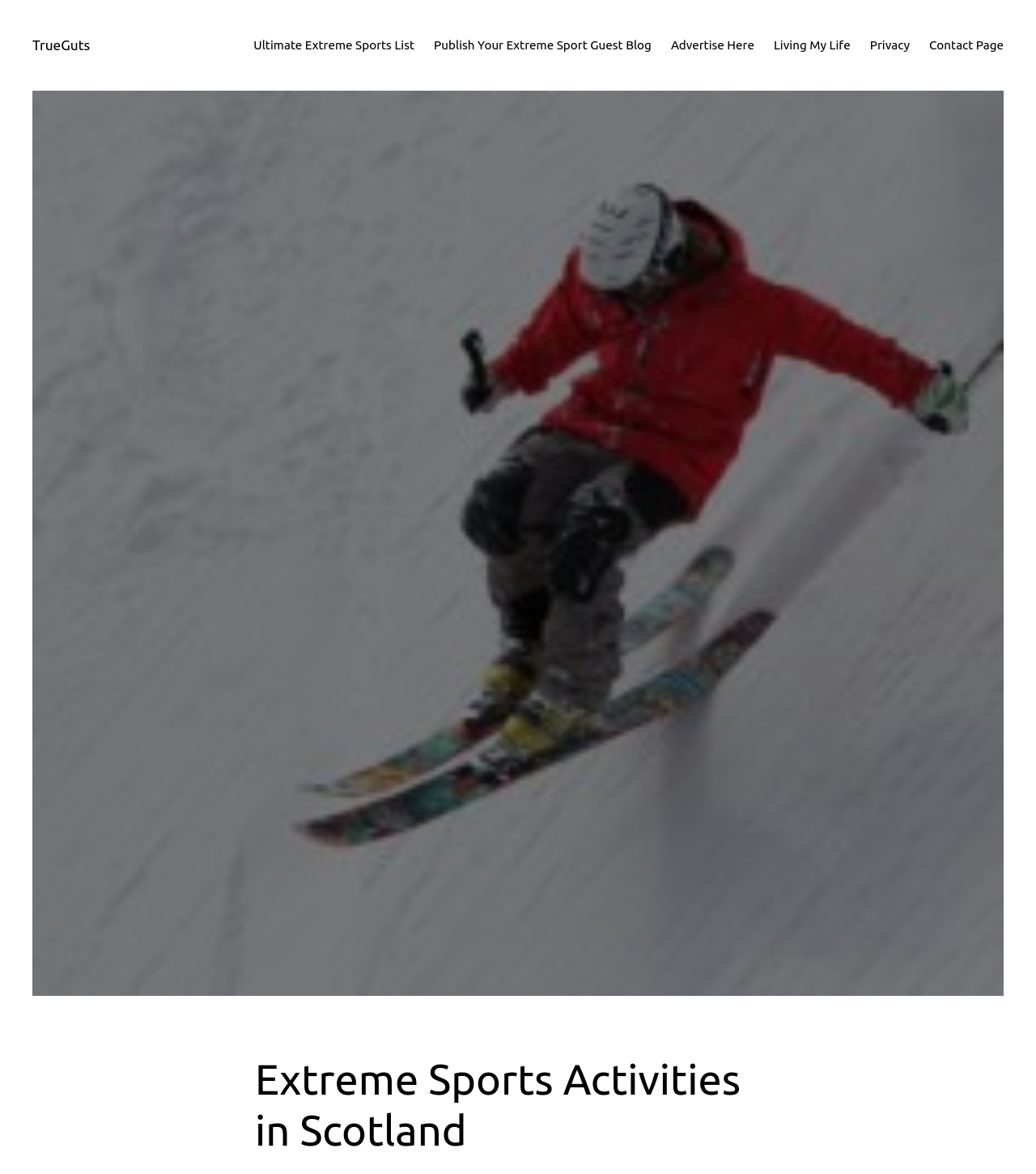Provide a brief response to the question below using one word or phrase:
What is the location focus of the webpage?

Scotland